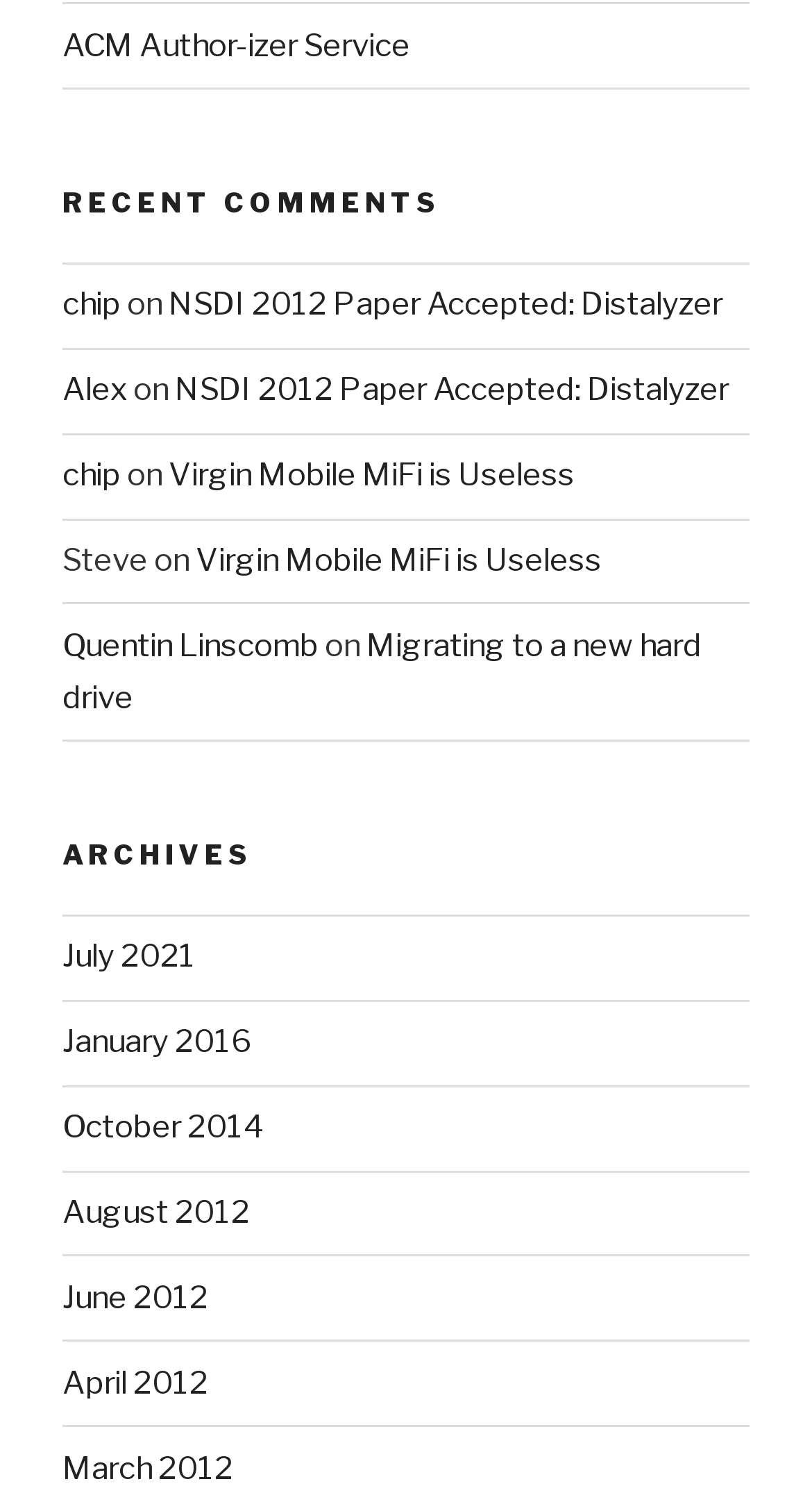Analyze the image and give a detailed response to the question:
What is the oldest archive?

The webpage has an 'ARCHIVES' section which lists several links to archives. The oldest archive is 'March 2012', which can be determined by looking at the list of links and identifying the earliest date.